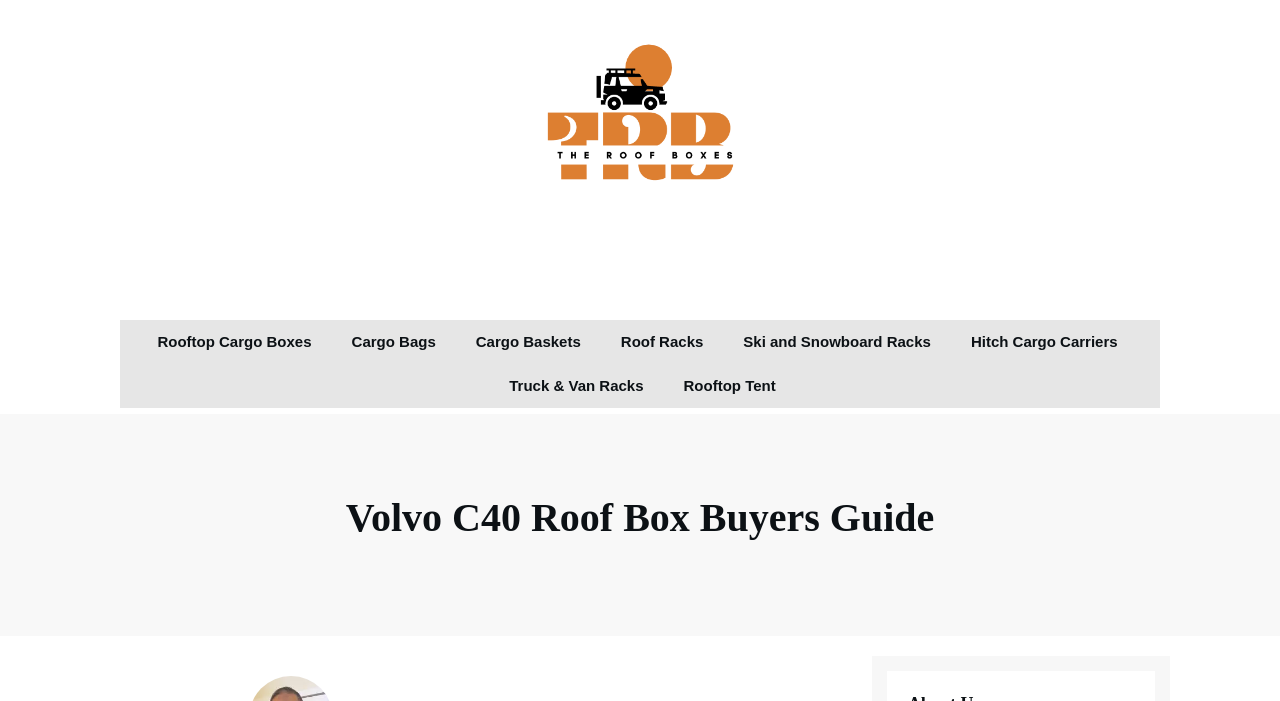Determine the bounding box coordinates of the clickable element necessary to fulfill the instruction: "go to Rooftop Cargo Boxes". Provide the coordinates as four float numbers within the 0 to 1 range, i.e., [left, top, right, bottom].

[0.123, 0.466, 0.243, 0.509]